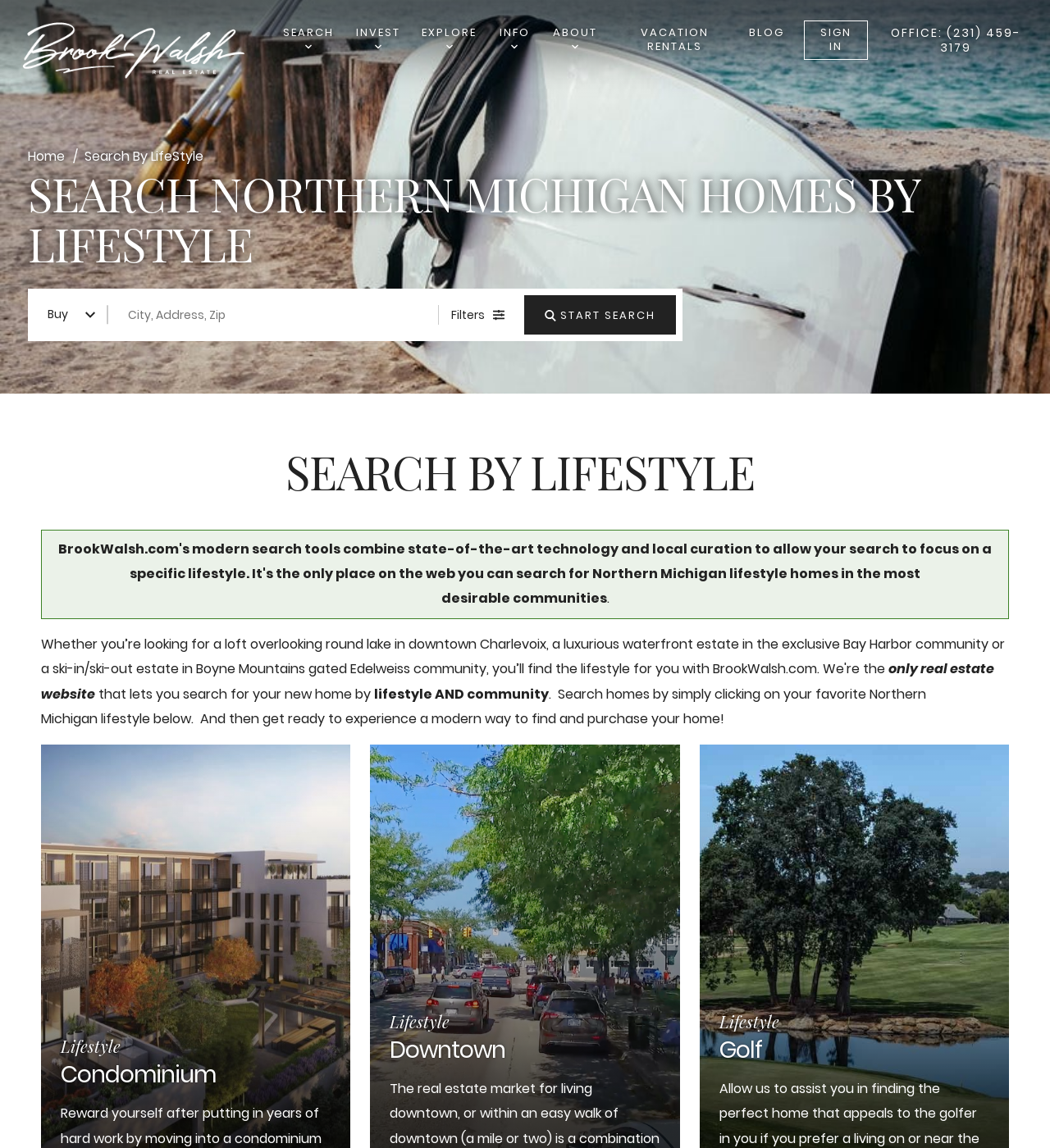What is the function of the 'Filters' button?
Examine the screenshot and reply with a single word or phrase.

Apply search filters